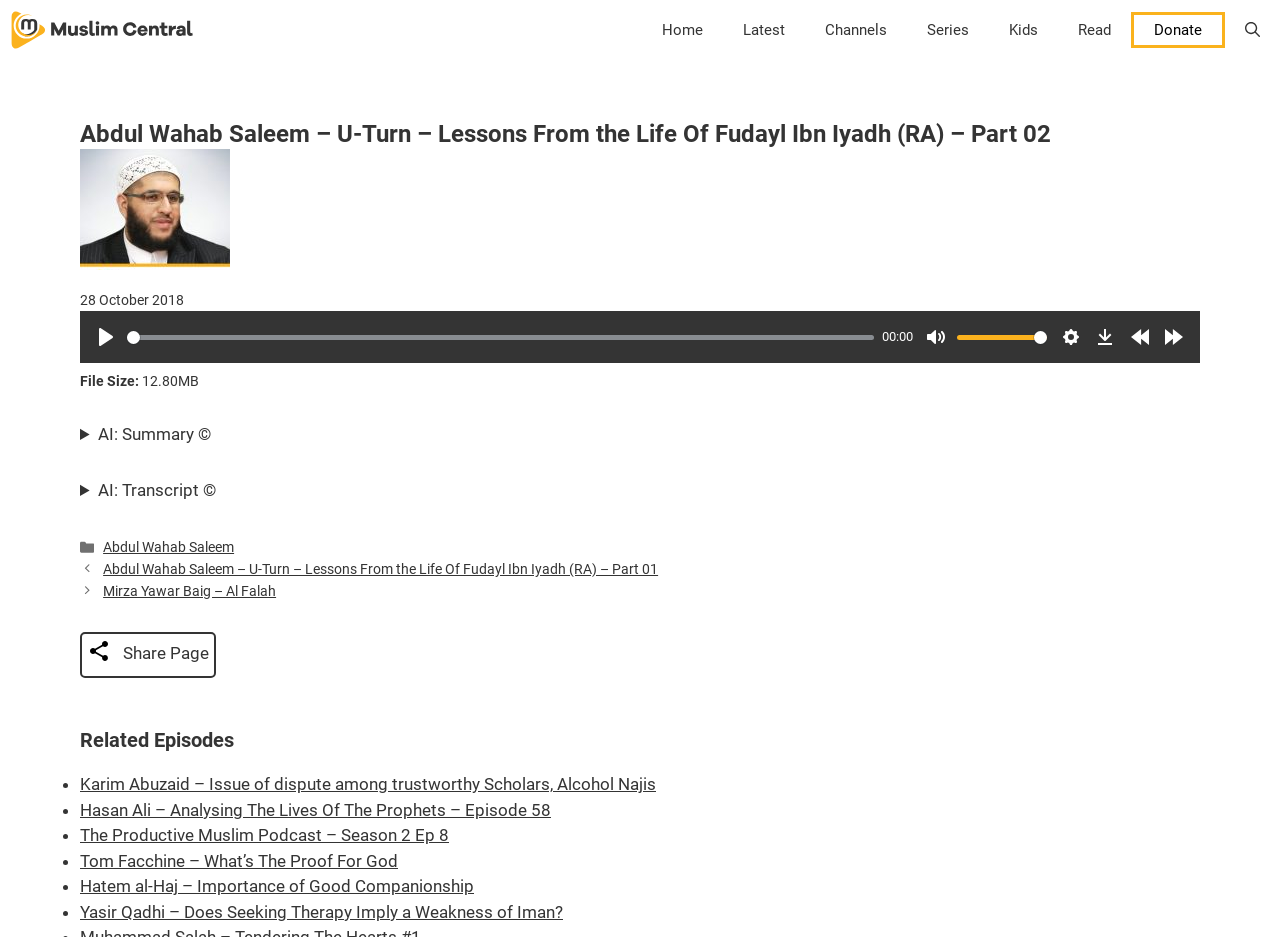Please mark the bounding box coordinates of the area that should be clicked to carry out the instruction: "Read the news archive".

None